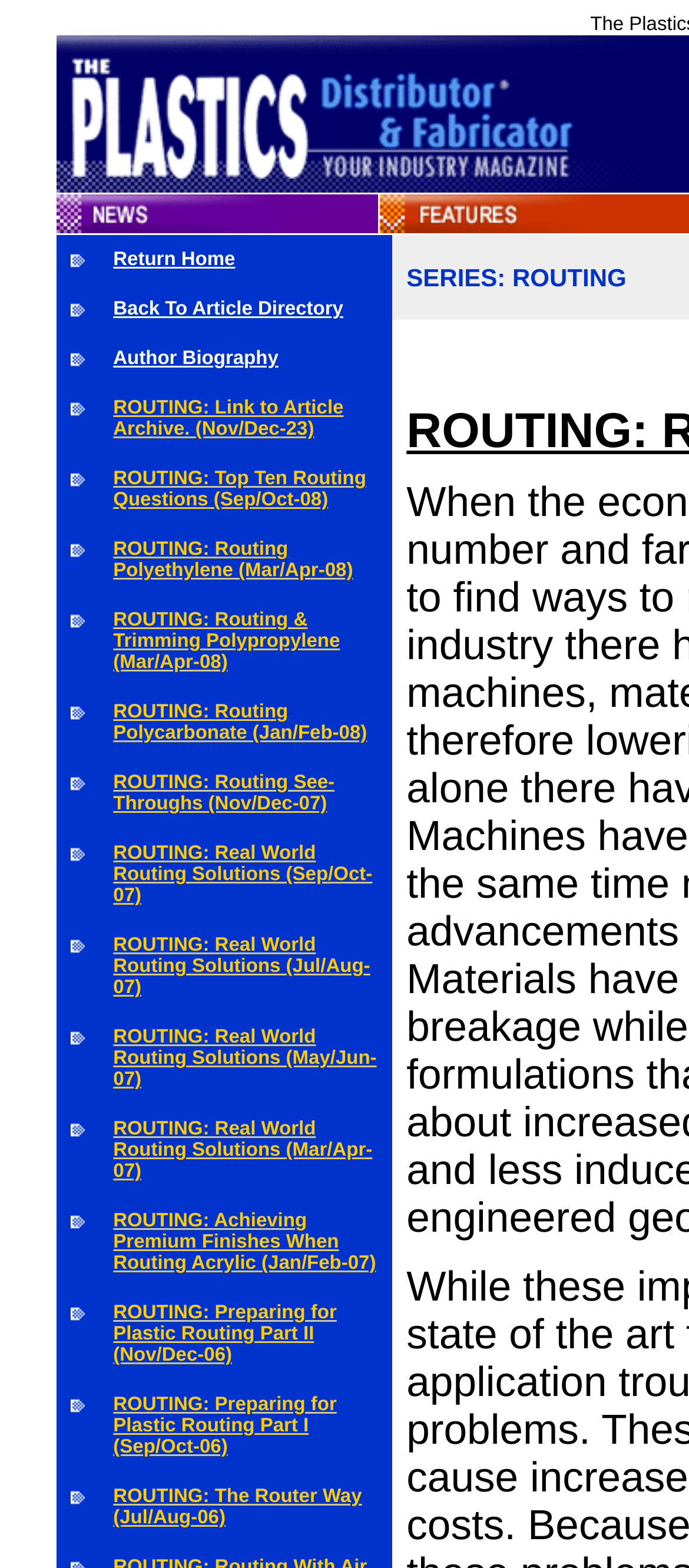Identify the coordinates of the bounding box for the element that must be clicked to accomplish the instruction: "Read about Market Update".

None